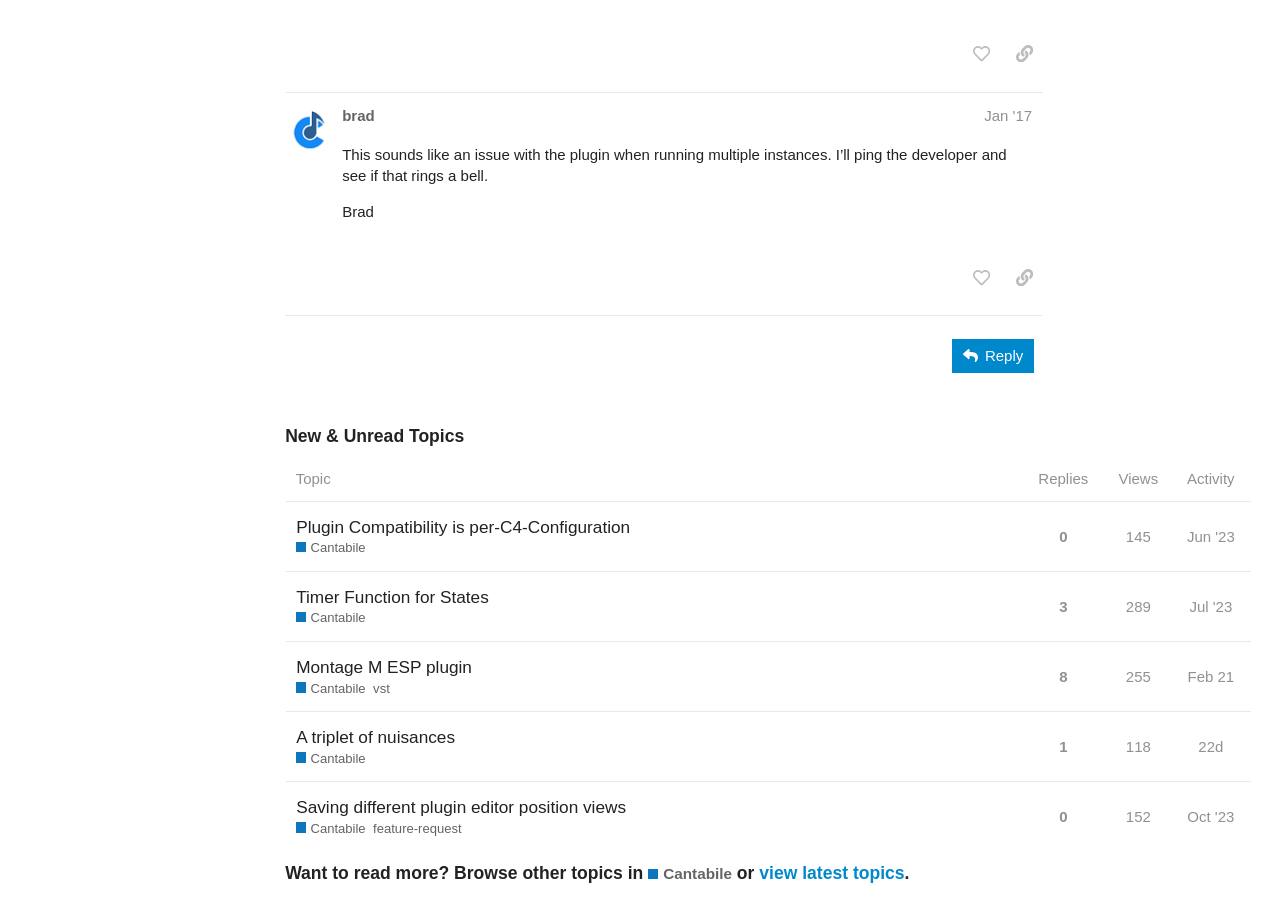Please find the bounding box coordinates of the element that must be clicked to perform the given instruction: "view topic 'Montage M ESP plugin Cantabile Tags'". The coordinates should be four float numbers from 0 to 1, i.e., [left, top, right, bottom].

[0.223, 0.707, 0.801, 0.784]